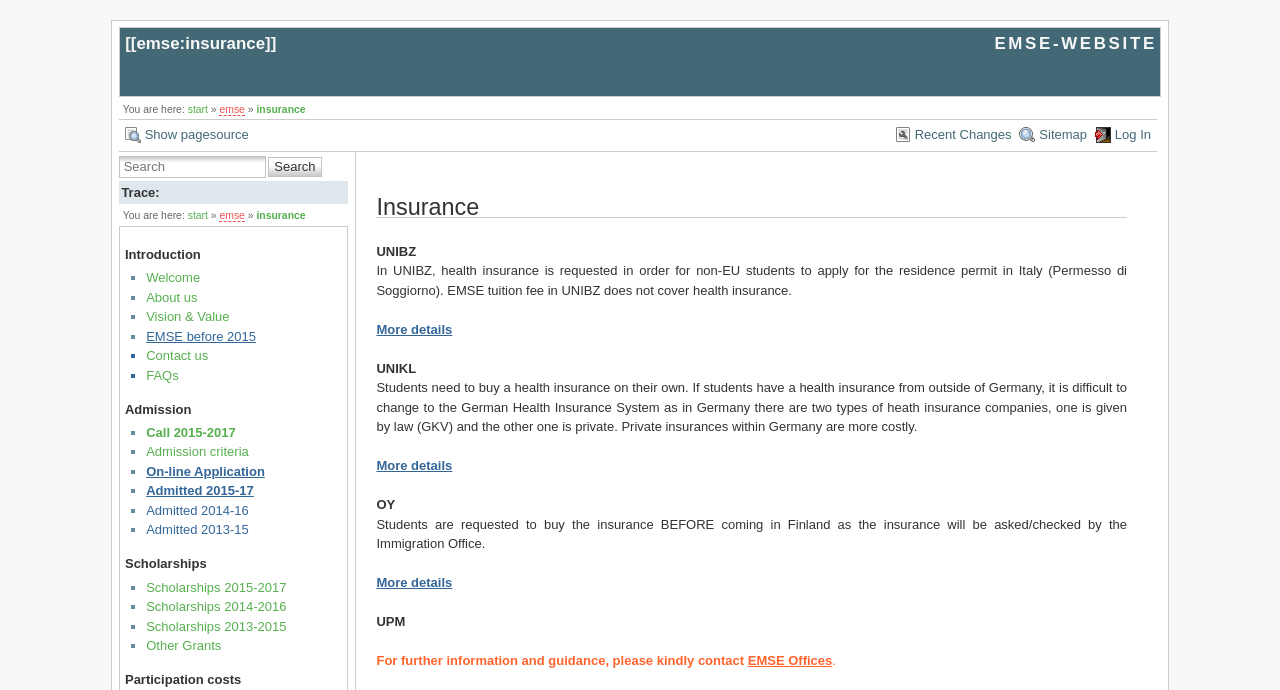Could you determine the bounding box coordinates of the clickable element to complete the instruction: "Enter your email in the 'Stay in Touch' section"? Provide the coordinates as four float numbers between 0 and 1, i.e., [left, top, right, bottom].

None